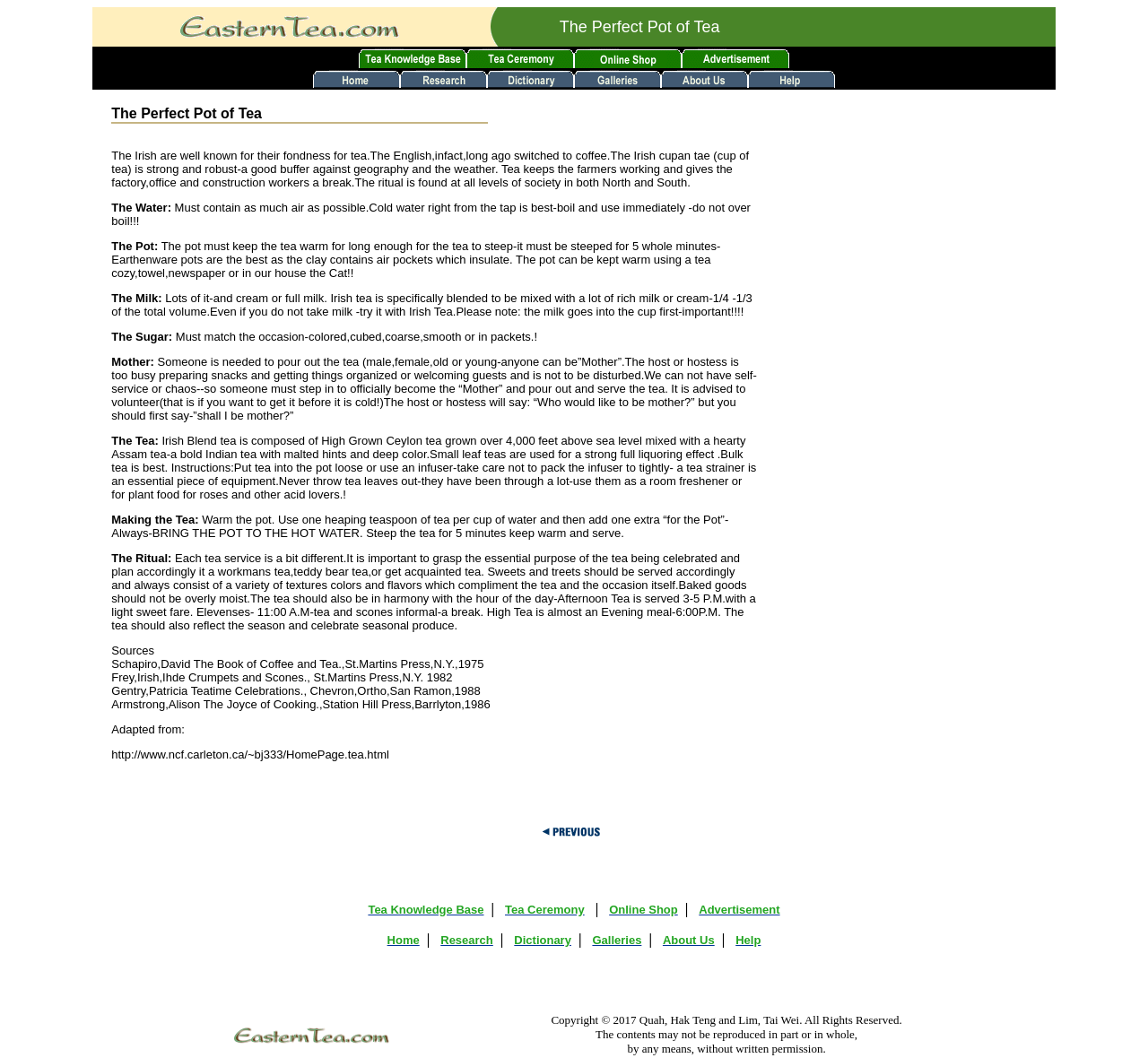Identify the bounding box coordinates of the clickable section necessary to follow the following instruction: "click the 'Home' link". The coordinates should be presented as four float numbers from 0 to 1, i.e., [left, top, right, bottom].

[0.273, 0.073, 0.348, 0.087]